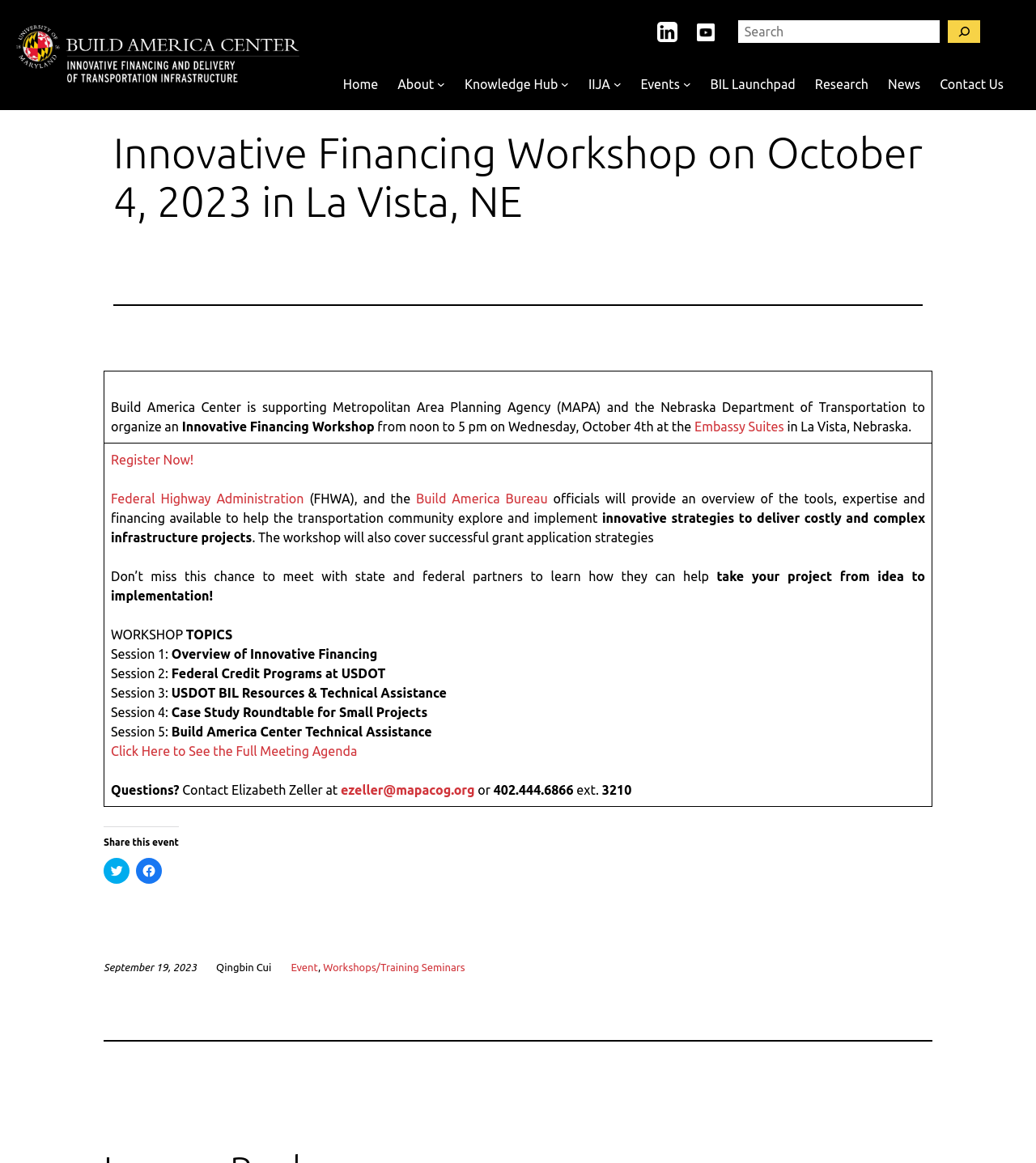Who are the organizers of the Innovative Financing Workshop?
Give a thorough and detailed response to the question.

The organizers of the Innovative Financing Workshop are mentioned in the main content section of the webpage, where it is stated that Build America Center is supporting Metropolitan Area Planning Agency (MAPA) and the Nebraska Department of Transportation to organize the workshop.